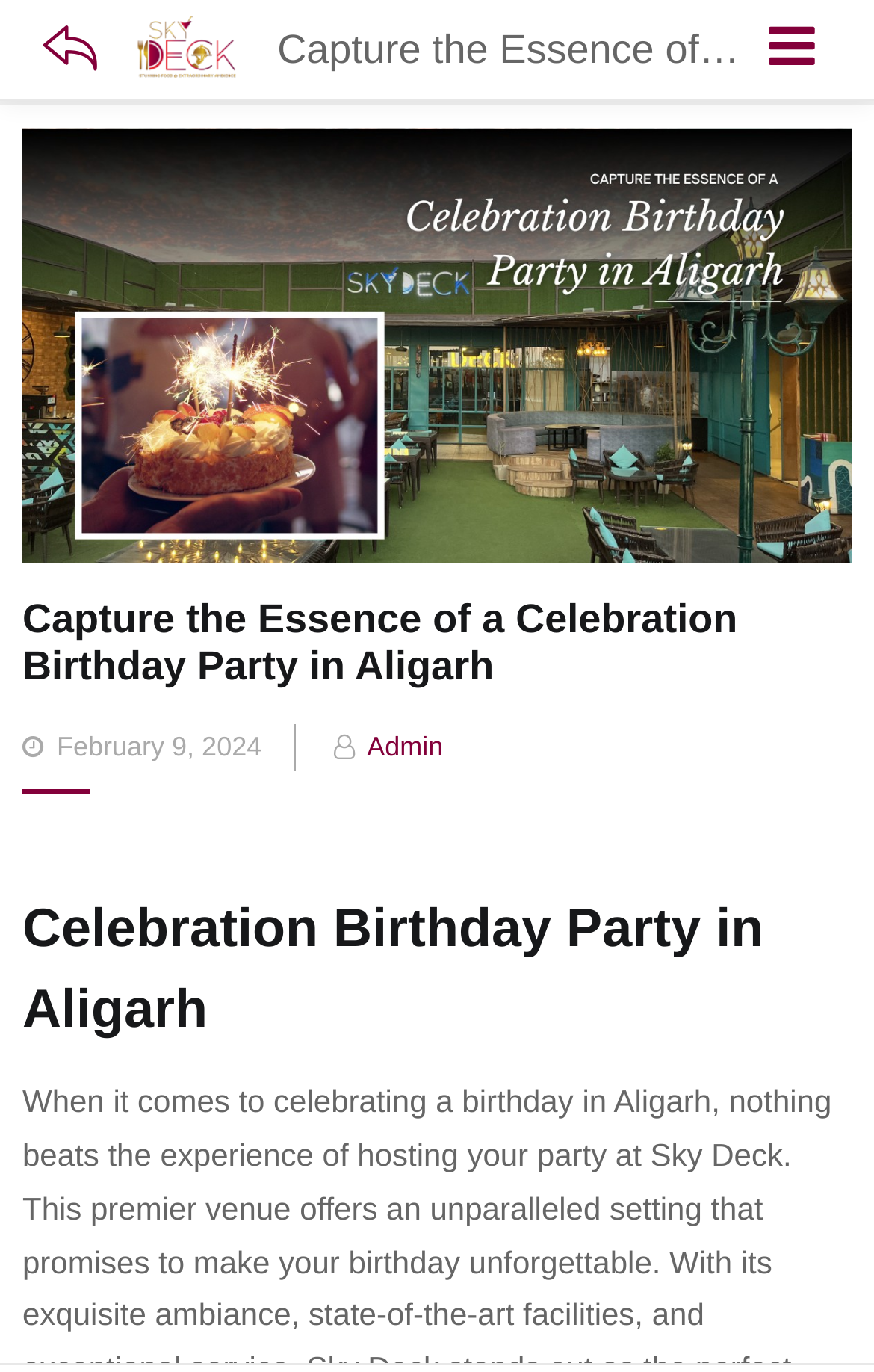Refer to the screenshot and answer the following question in detail:
What is the name of the lounge?

The name of the lounge can be found in the link element with the text 'Sky Deck Lounge' and also in the image element with the same text, which is located at the top of the webpage.